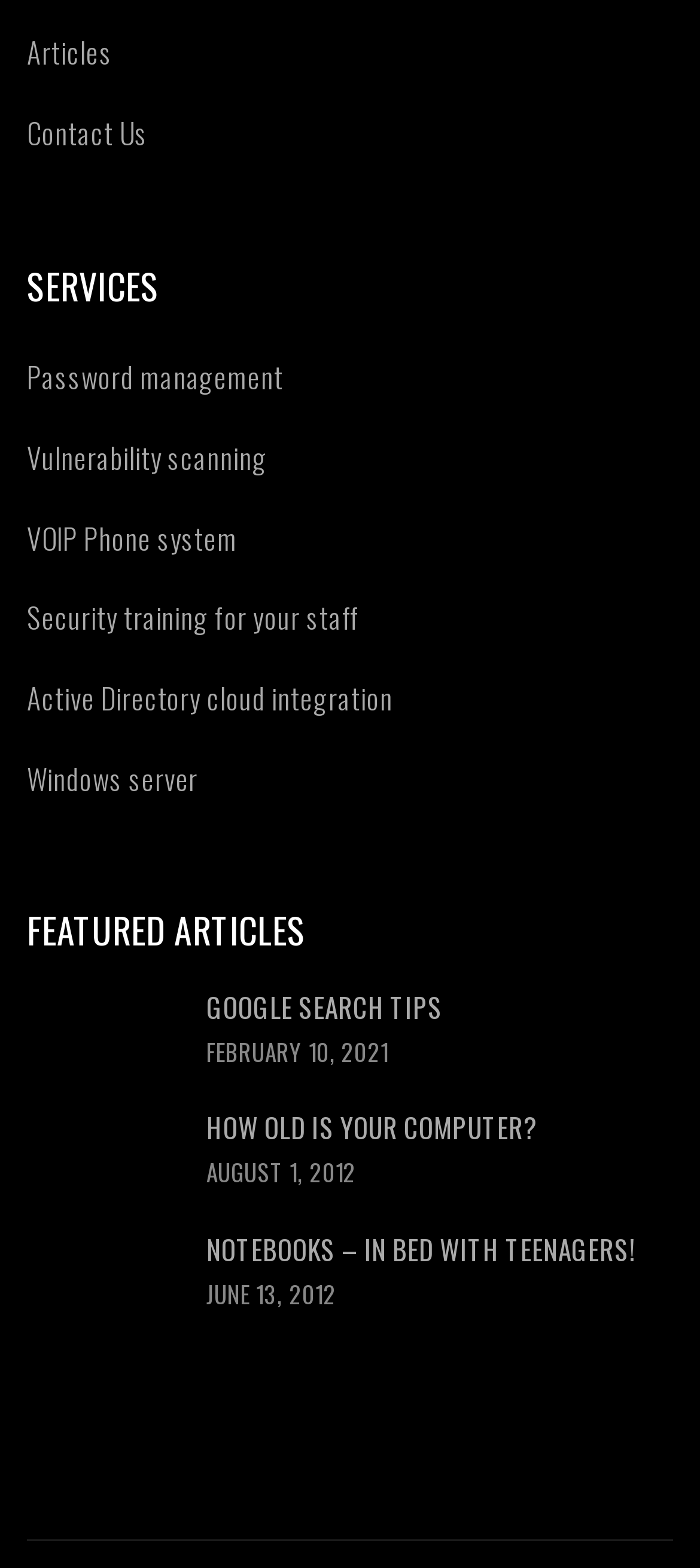Determine the bounding box coordinates of the region I should click to achieve the following instruction: "View Password management". Ensure the bounding box coordinates are four float numbers between 0 and 1, i.e., [left, top, right, bottom].

[0.038, 0.226, 0.405, 0.254]